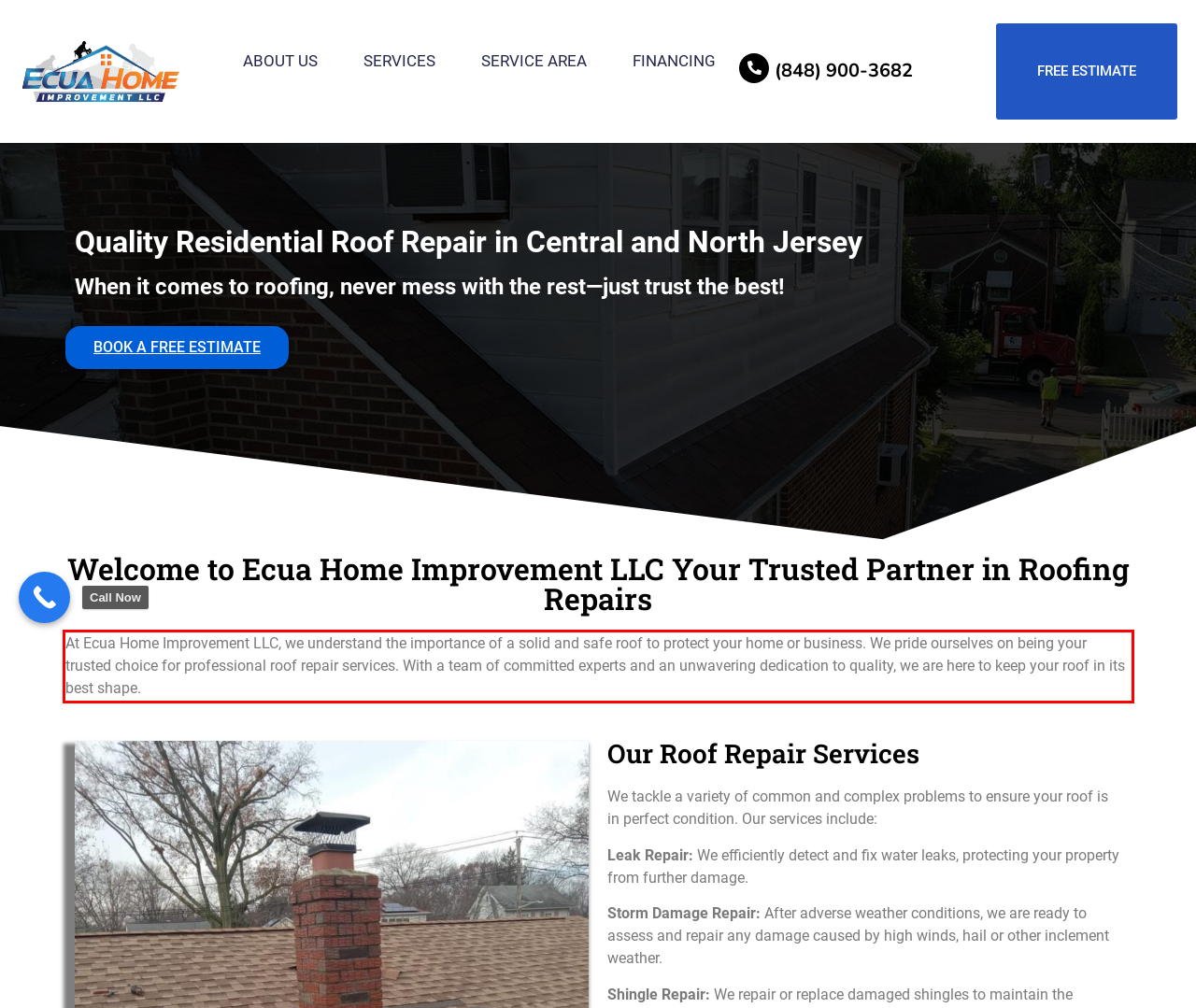Within the screenshot of the webpage, there is a red rectangle. Please recognize and generate the text content inside this red bounding box.

At Ecua Home Improvement LLC, we understand the importance of a solid and safe roof to protect your home or business. We pride ourselves on being your trusted choice for professional roof repair services. With a team of committed experts and an unwavering dedication to quality, we are here to keep your roof in its best shape.